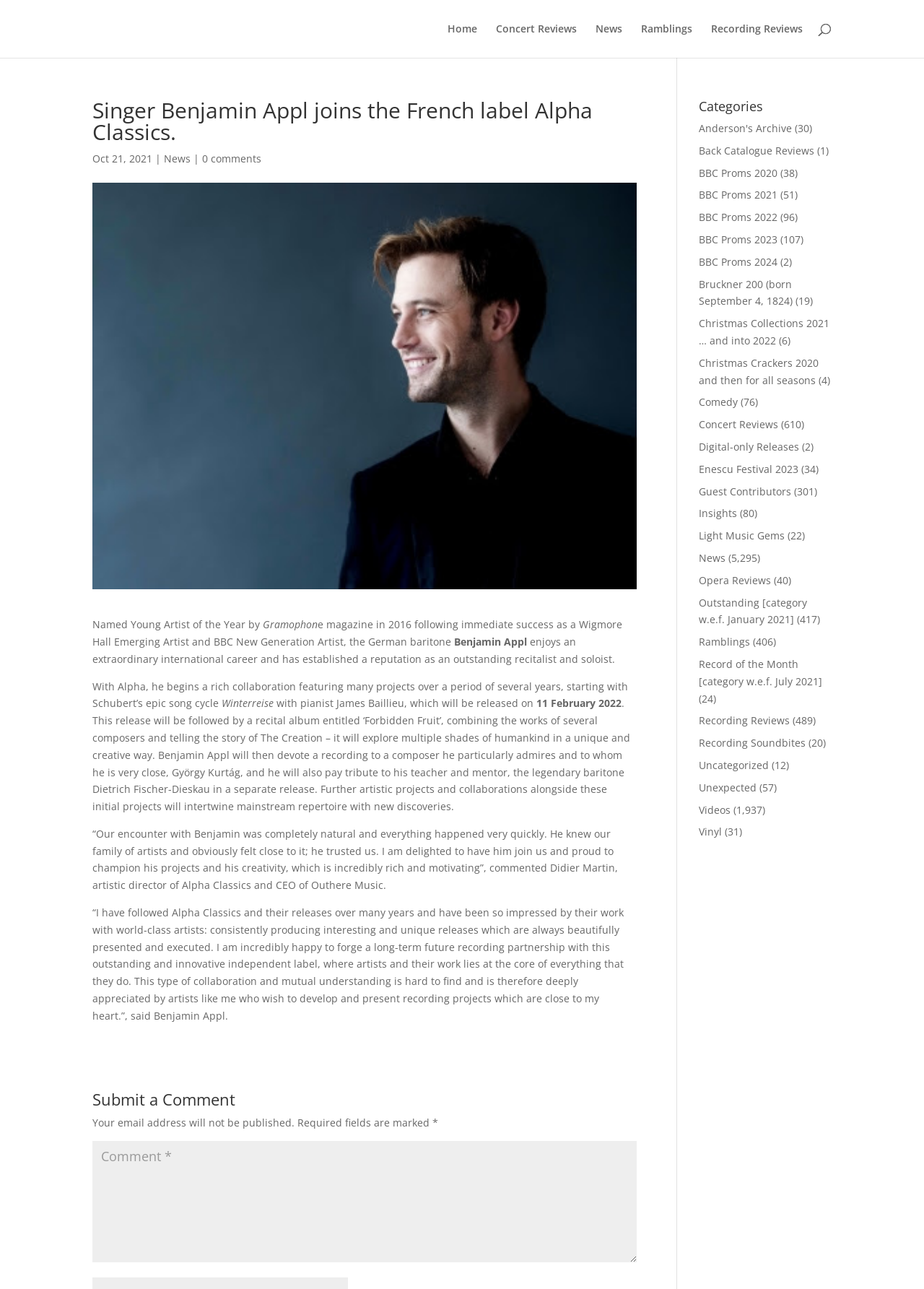Find the UI element described as: "Light Music Gems" and predict its bounding box coordinates. Ensure the coordinates are four float numbers between 0 and 1, [left, top, right, bottom].

[0.756, 0.41, 0.849, 0.421]